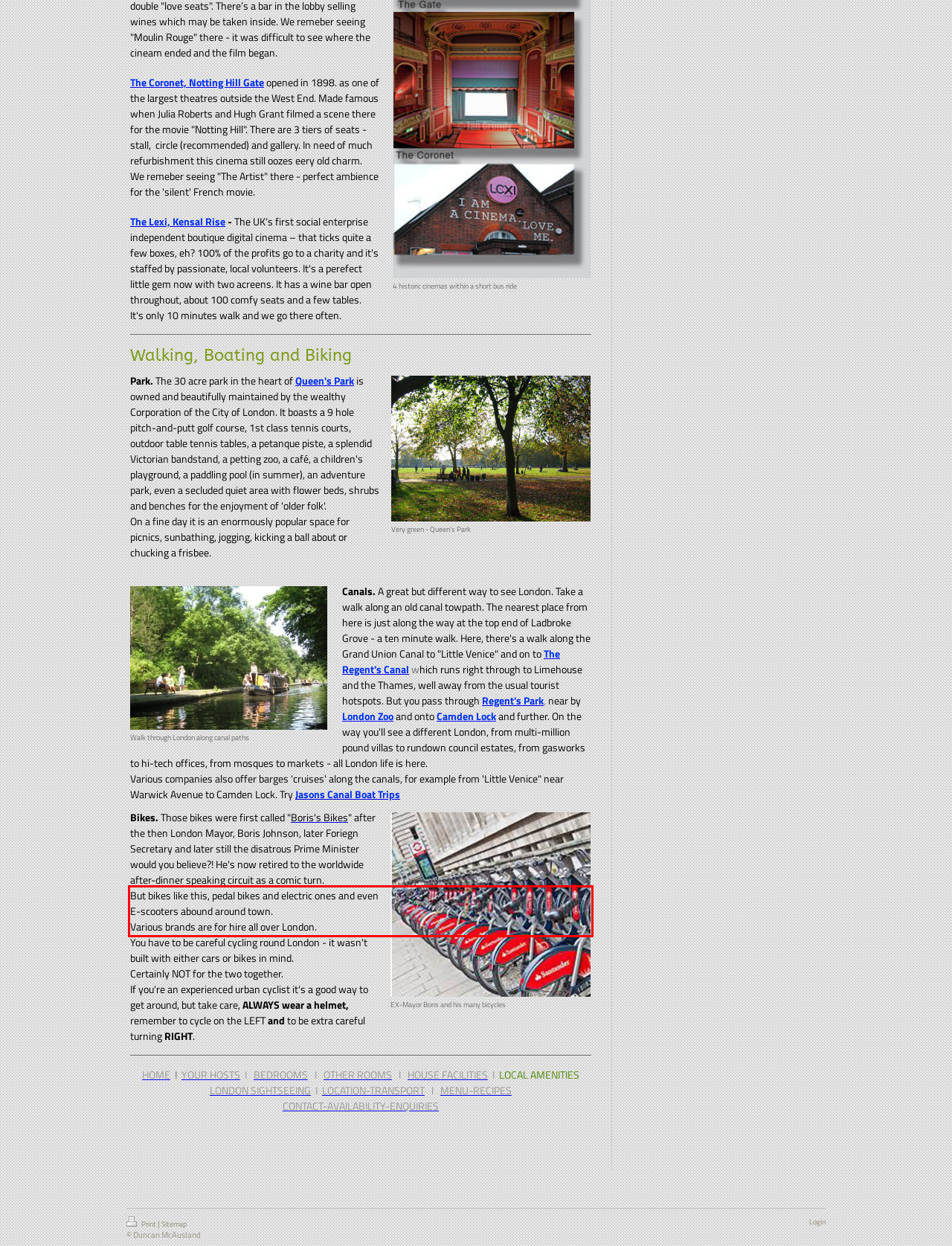You are provided with a screenshot of a webpage featuring a red rectangle bounding box. Extract the text content within this red bounding box using OCR.

But bikes like this, pedal bikes and electric ones and even E-scooters abound around town. Various brands are for hire all over London.